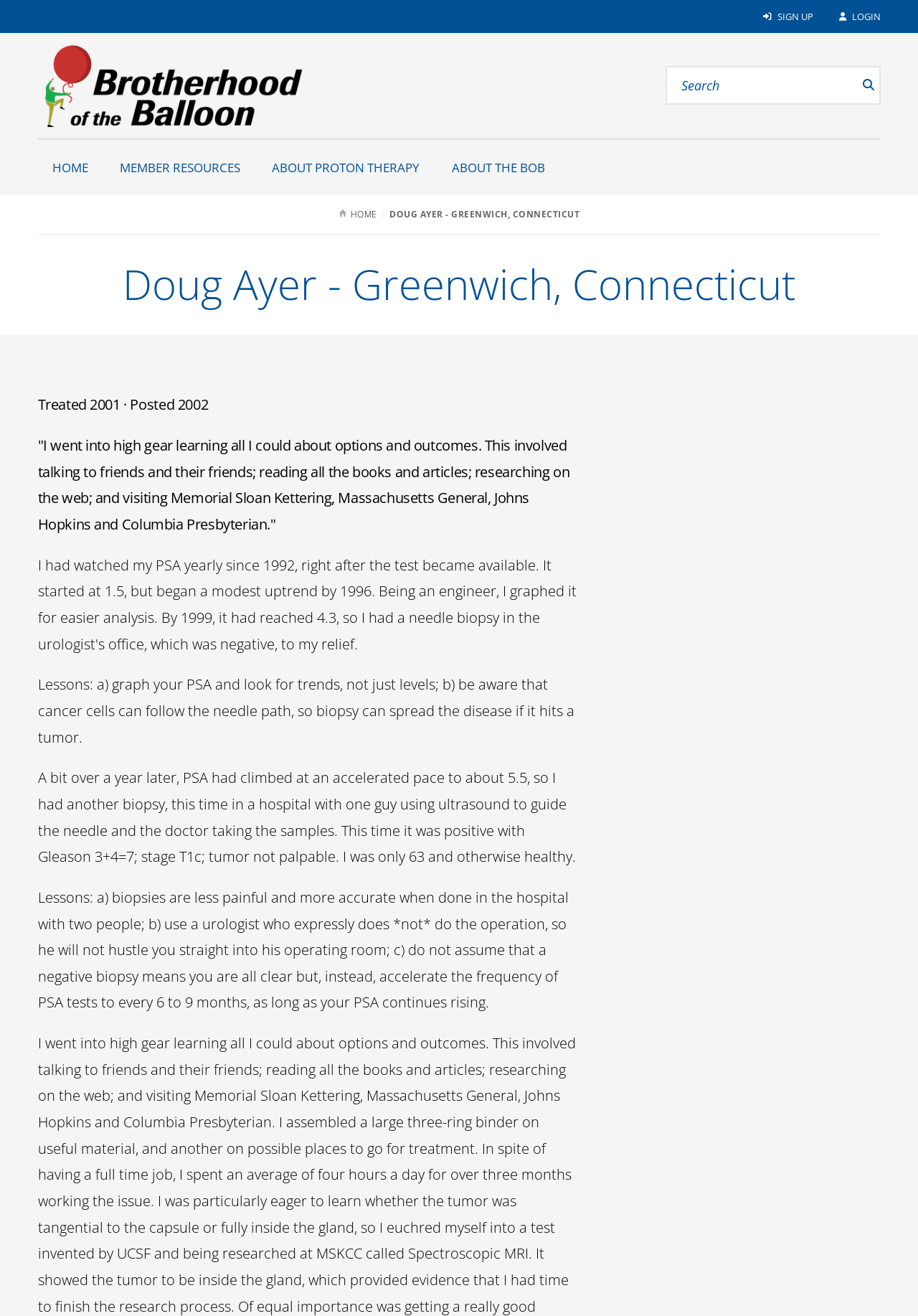Please locate and retrieve the main header text of the webpage.

Doug Ayer - Greenwich, Connecticut